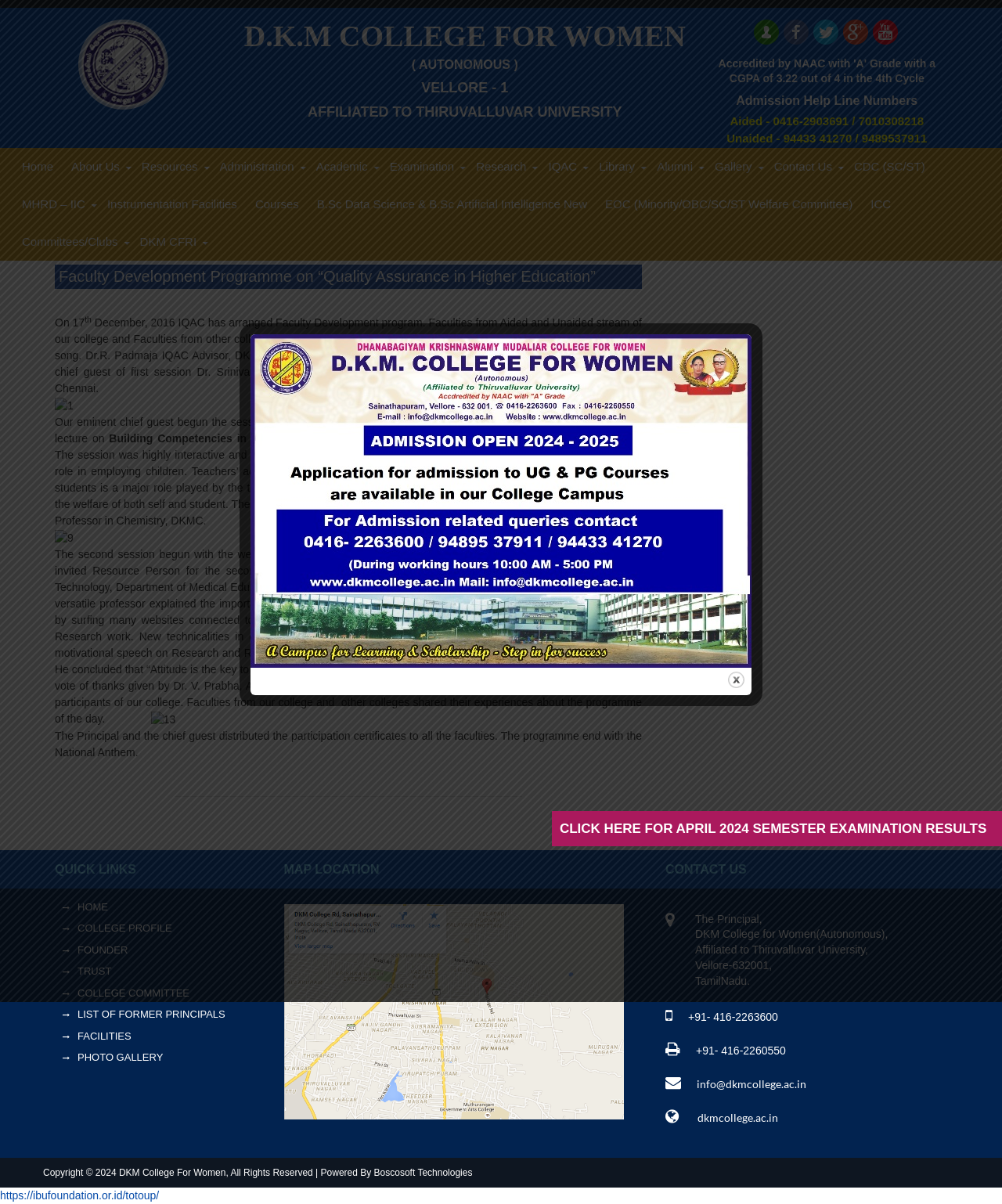Refer to the image and answer the question with as much detail as possible: What is the theme of the faculty development program?

The theme of the faculty development program can be found in the heading element with ID 339, which is a subheading under the main article section of the webpage.